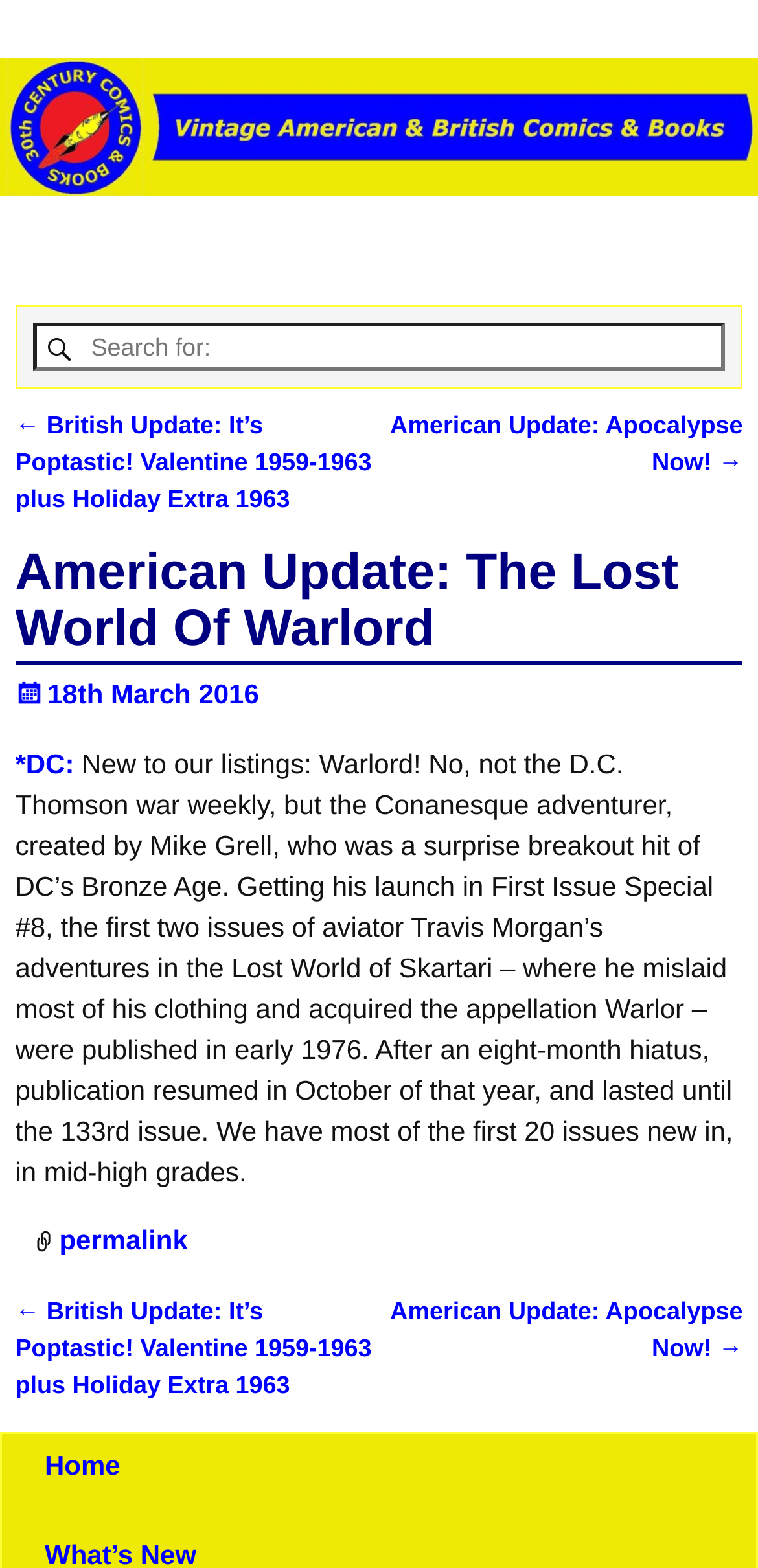Locate the bounding box coordinates of the area to click to fulfill this instruction: "View previous post". The bounding box should be presented as four float numbers between 0 and 1, in the order [left, top, right, bottom].

[0.02, 0.263, 0.49, 0.327]